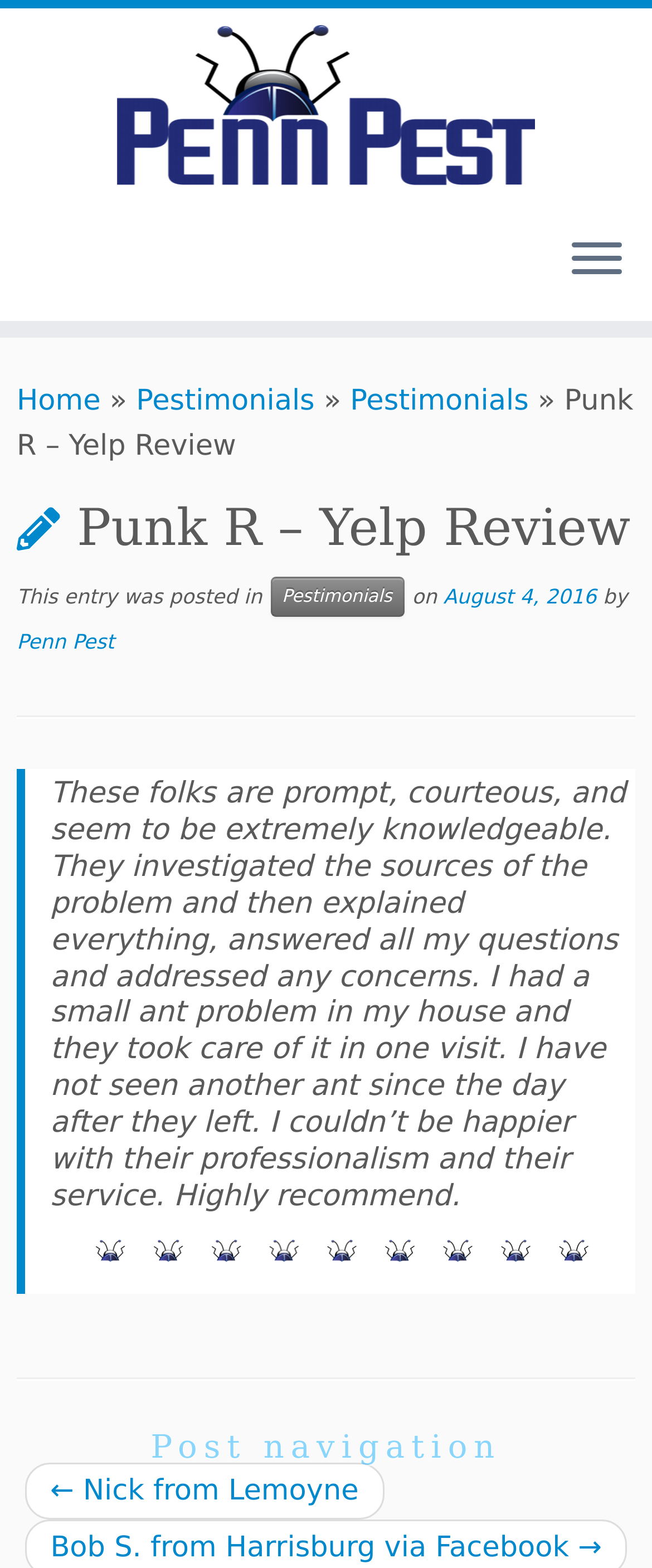Identify the bounding box coordinates of the part that should be clicked to carry out this instruction: "Open the menu".

[0.877, 0.15, 0.954, 0.182]